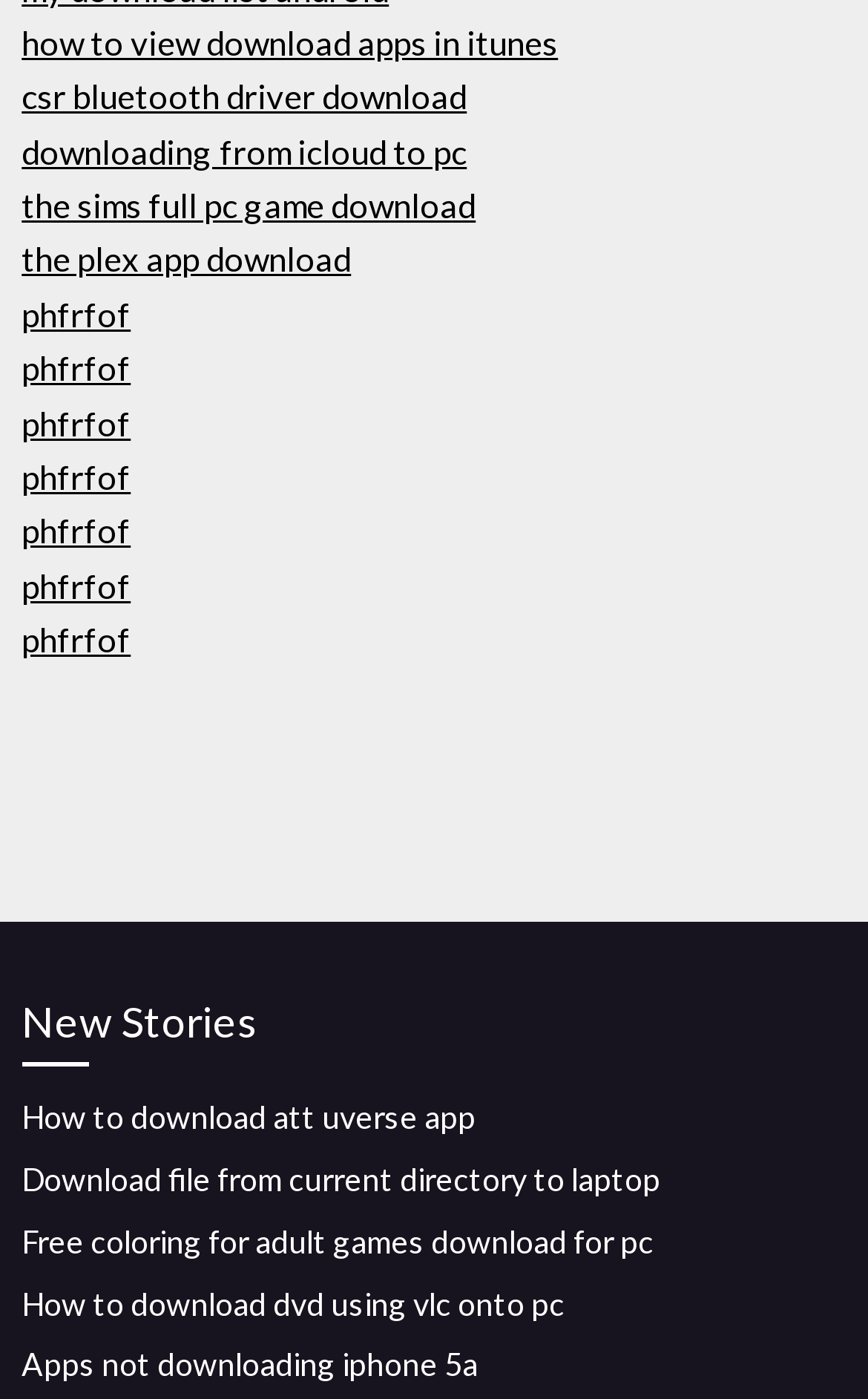Please specify the bounding box coordinates of the area that should be clicked to accomplish the following instruction: "Open 'How to download att uverse app'". The coordinates should consist of four float numbers between 0 and 1, i.e., [left, top, right, bottom].

[0.025, 0.785, 0.548, 0.812]